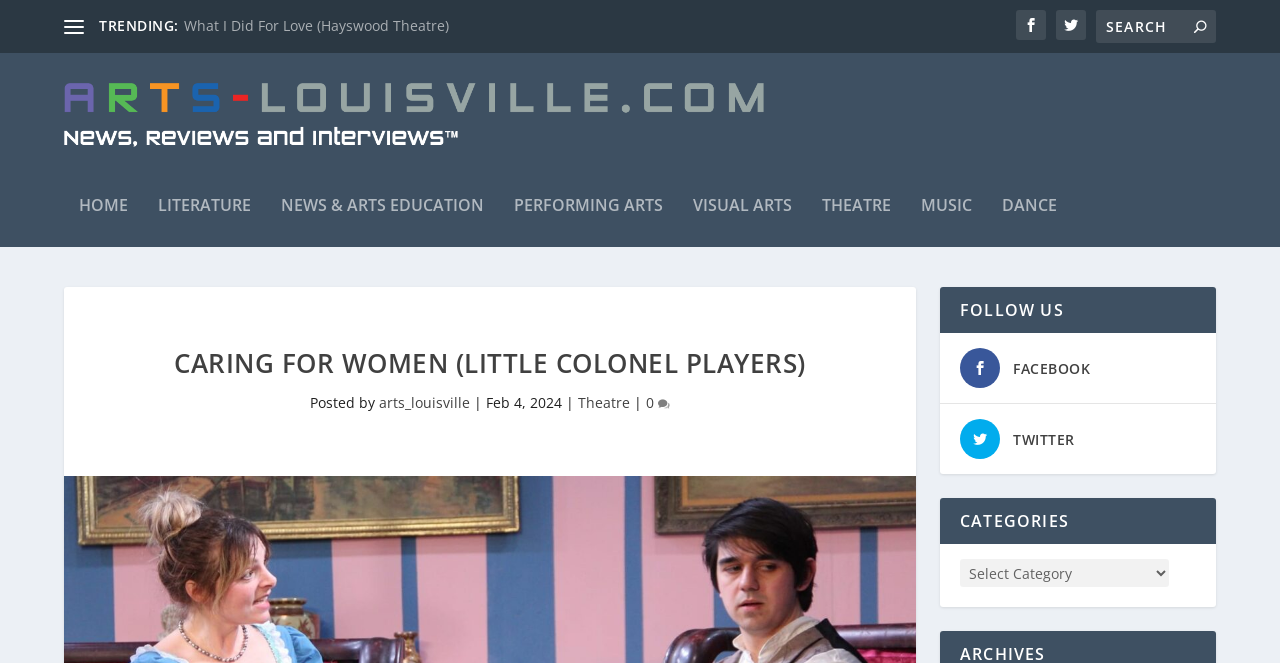Please use the details from the image to answer the following question comprehensively:
What is the category of the article?

The category of the article can be determined by looking at the text 'Posted by arts_louisville | Feb 4, 2024 | Theatre' which indicates that the article is categorized under Theatre.